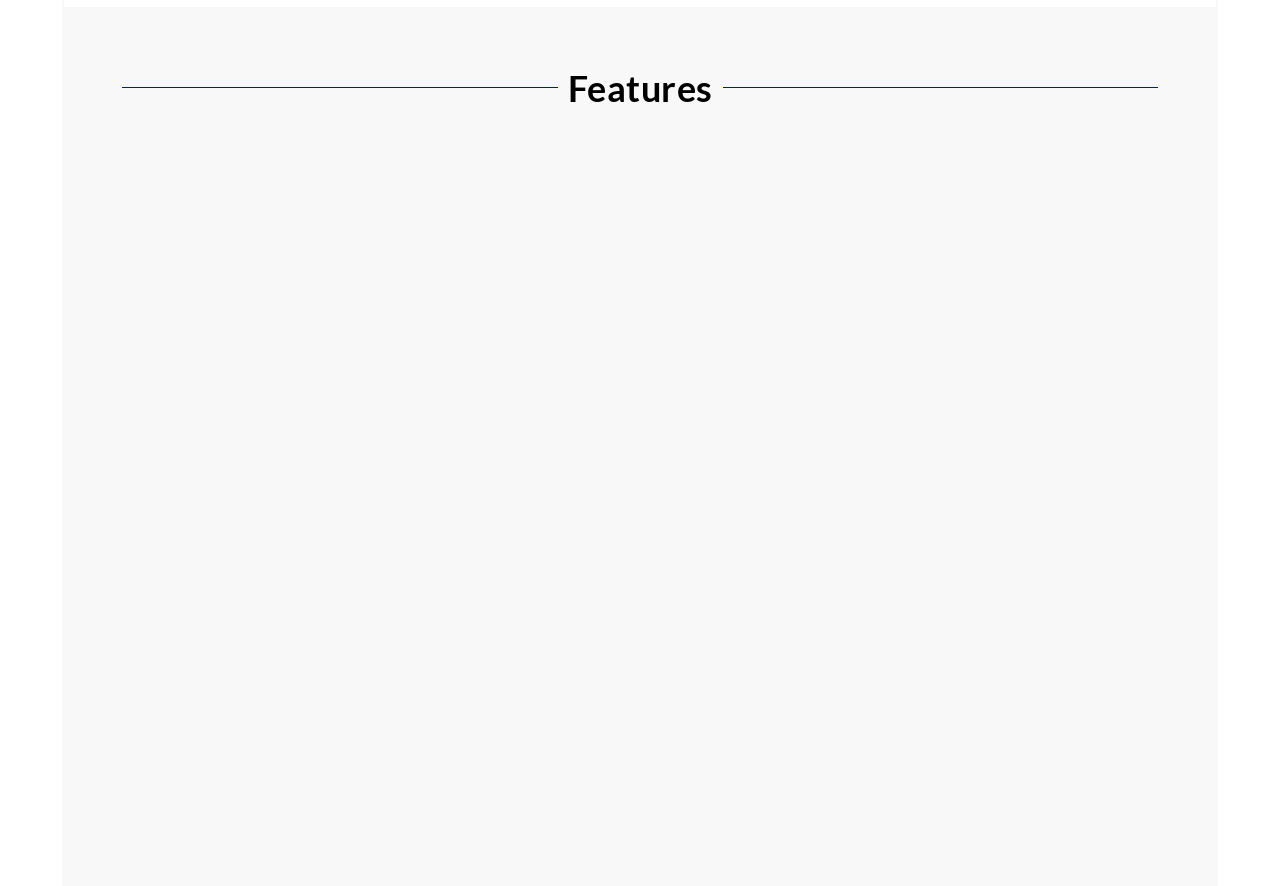What is the name of the collection?
Give a comprehensive and detailed explanation for the question.

I found the answer by looking at the heading element with the text 'The Frank Fischbeck Collection' and its corresponding link and image elements.